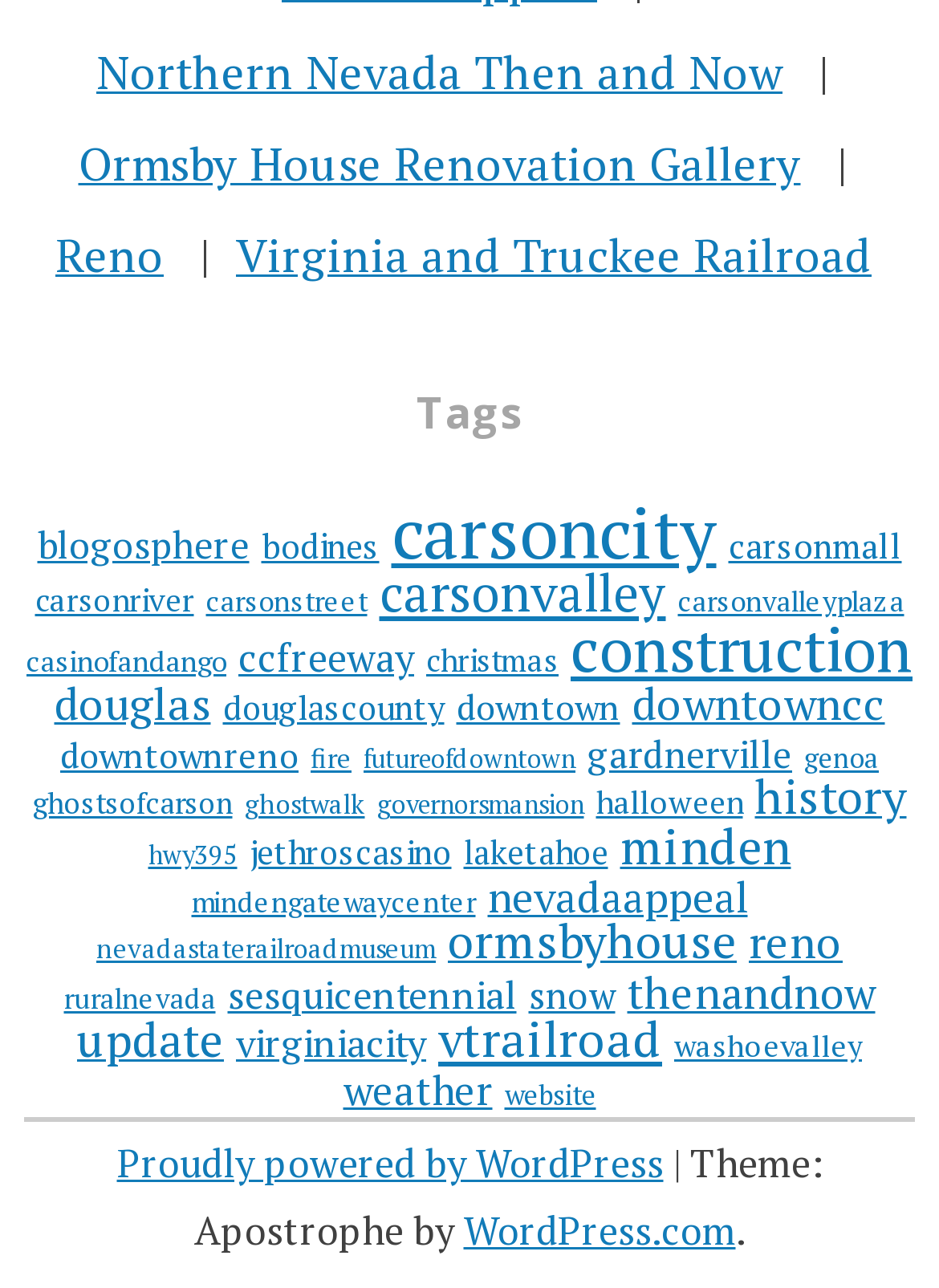Identify the bounding box coordinates for the region of the element that should be clicked to carry out the instruction: "Explore the 'carsoncity' category". The bounding box coordinates should be four float numbers between 0 and 1, i.e., [left, top, right, bottom].

[0.417, 0.377, 0.763, 0.448]